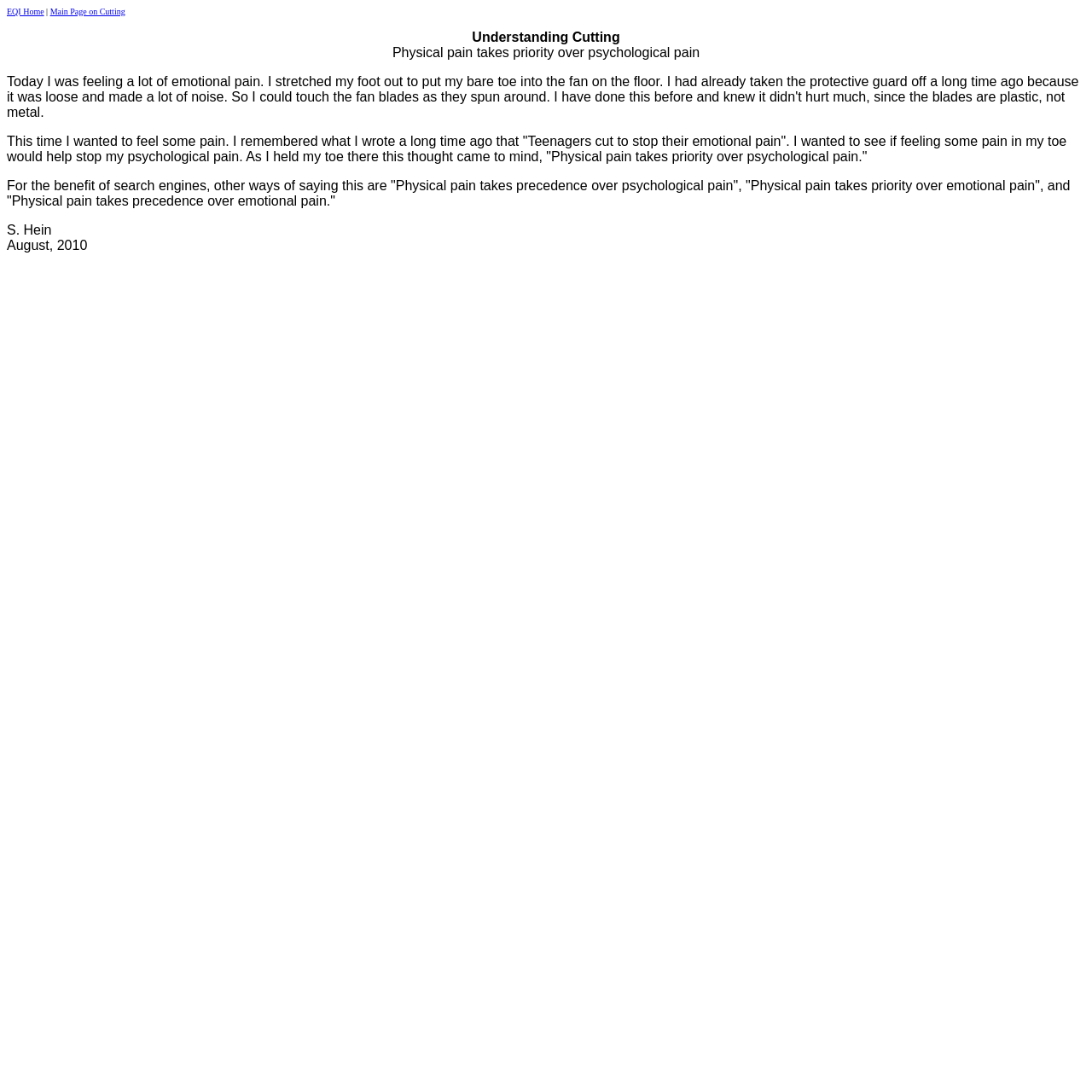Provide a short answer using a single word or phrase for the following question: 
What is the purpose of the sentence about search engines?

To provide alternative phrases